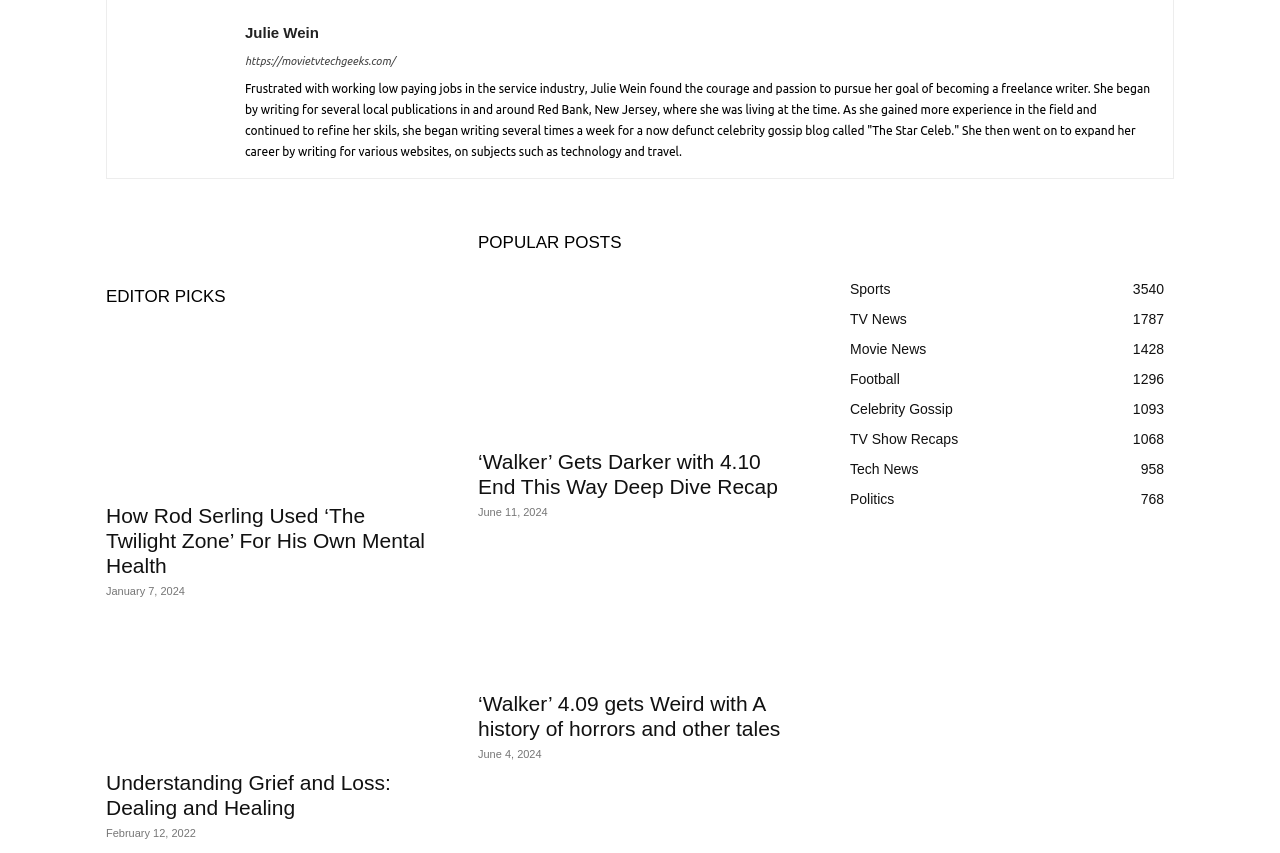Please determine the bounding box coordinates of the element to click in order to execute the following instruction: "Check out Tech and Gadget News". The coordinates should be four float numbers between 0 and 1, specified as [left, top, right, bottom].

None